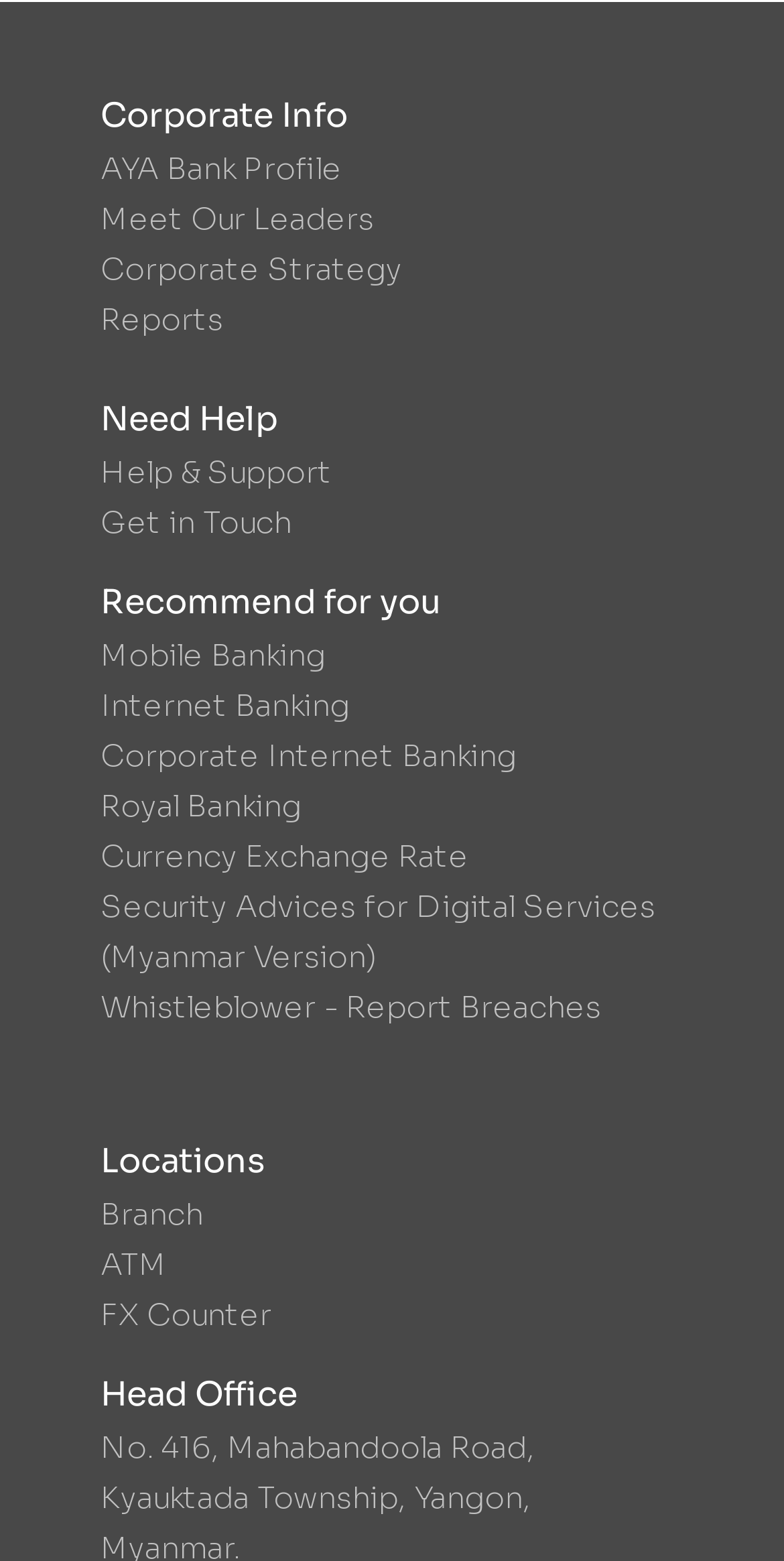Locate the bounding box coordinates of the area that needs to be clicked to fulfill the following instruction: "View AYA Bank Profile". The coordinates should be in the format of four float numbers between 0 and 1, namely [left, top, right, bottom].

[0.128, 0.091, 0.872, 0.123]